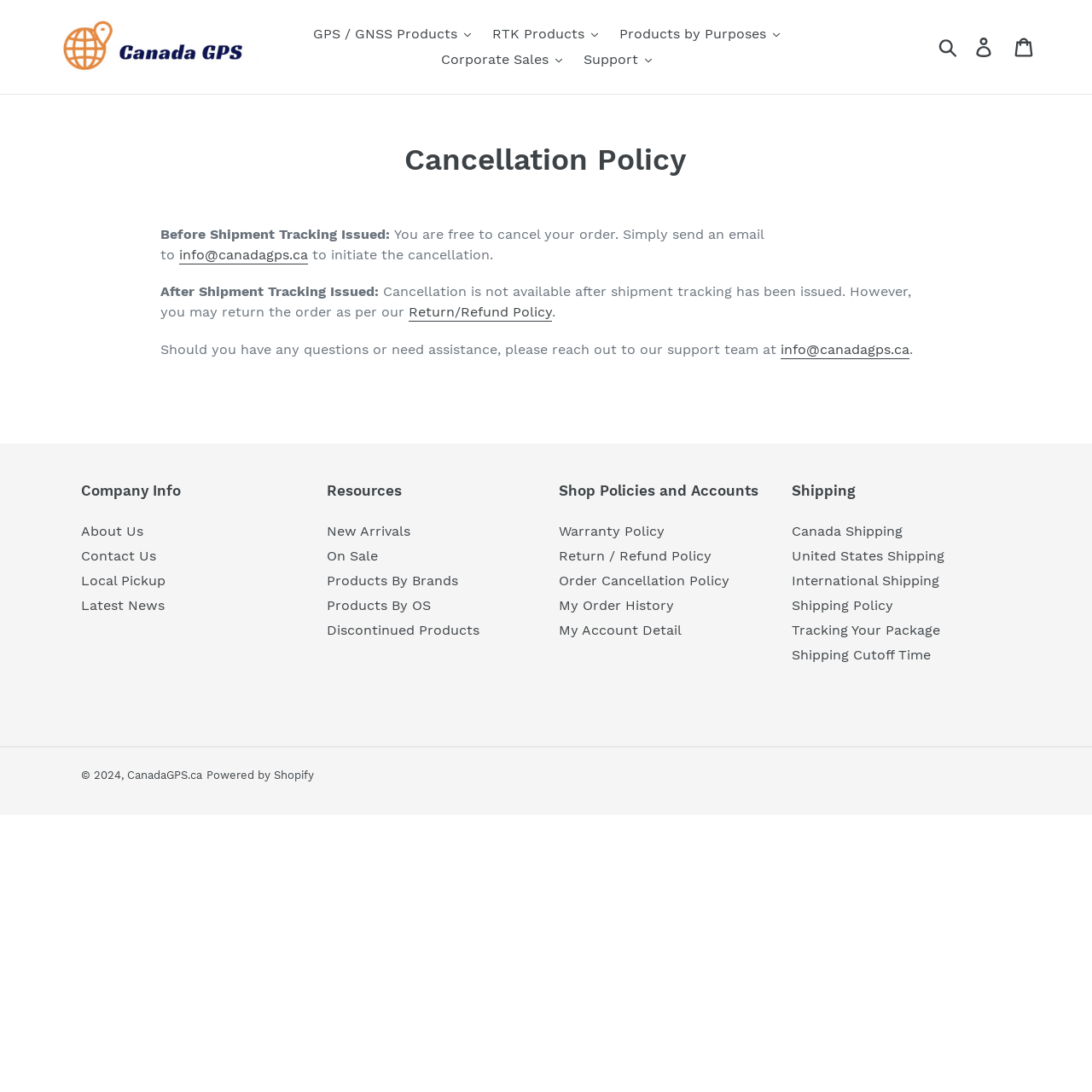Please determine the bounding box coordinates for the UI element described as: "New Arrivals".

[0.299, 0.479, 0.375, 0.494]